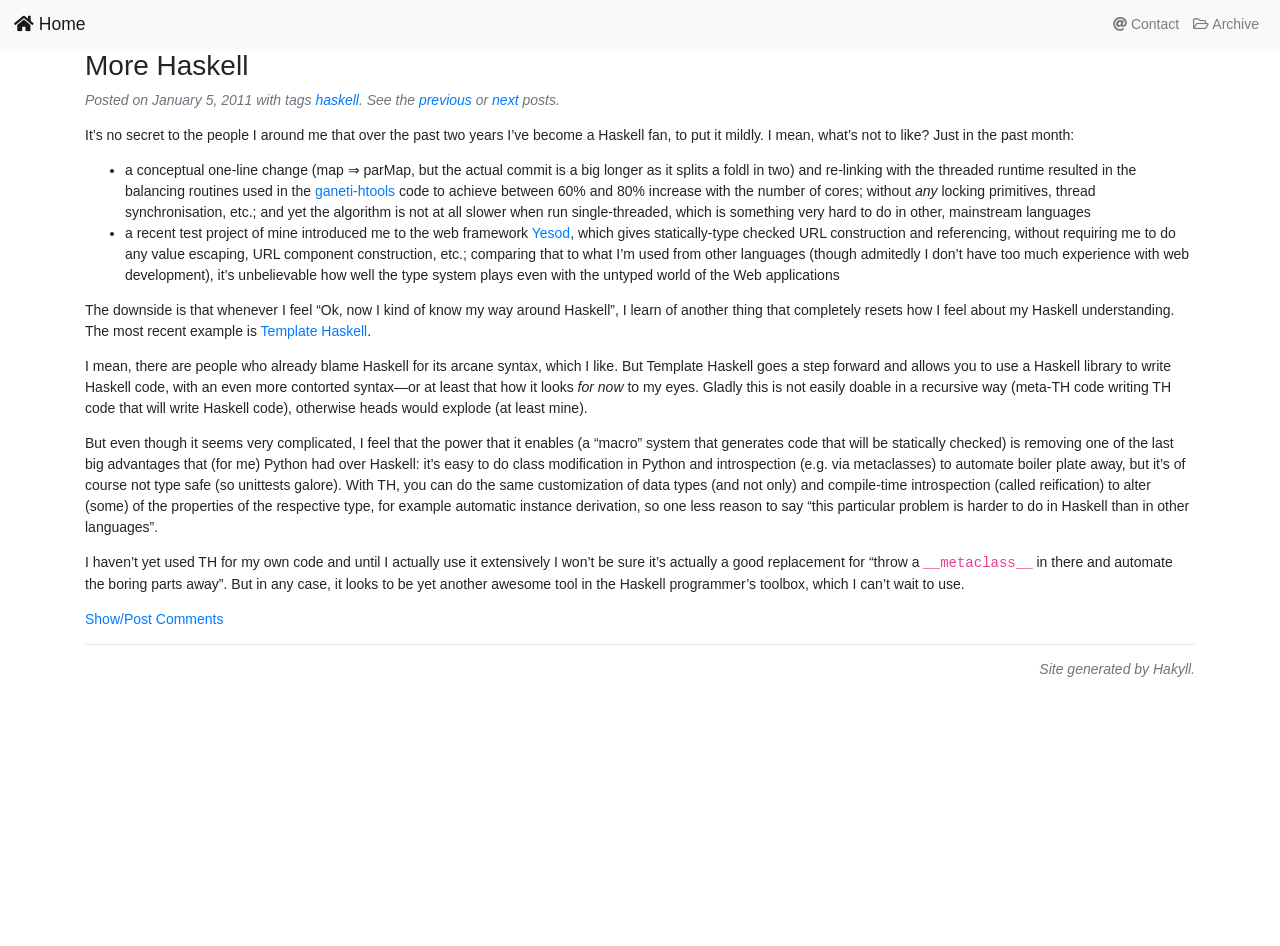What is the author's attitude towards Haskell?
Answer with a single word or short phrase according to what you see in the image.

Positive